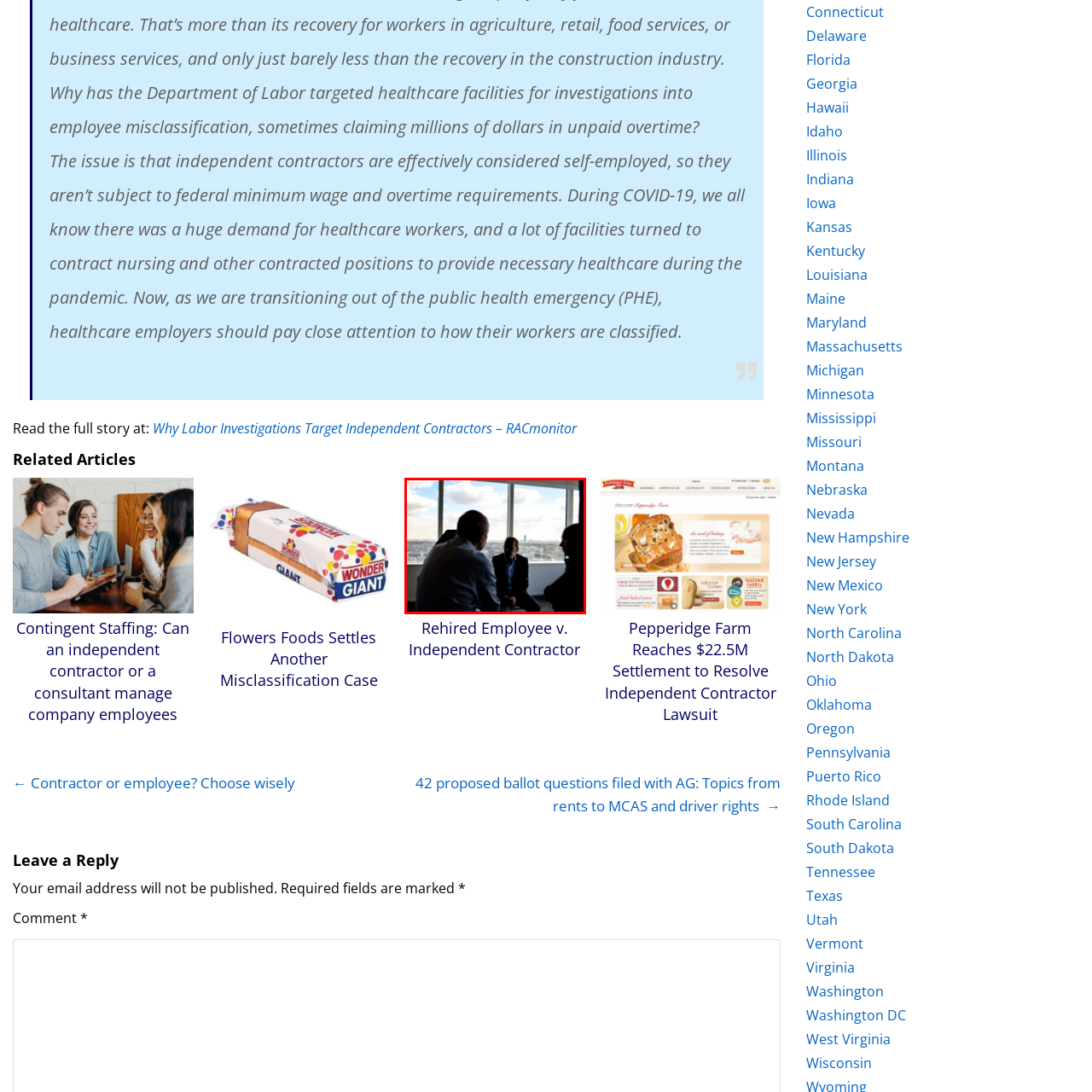What type of meeting is likely taking place?
Review the image encased within the red bounding box and supply a detailed answer according to the visual information available.

The attire of the individuals in the image suggests a formal context, indicative of a business meeting or brainstorming session. The setting and the thoughtful discussion among the professionals also support this inference.